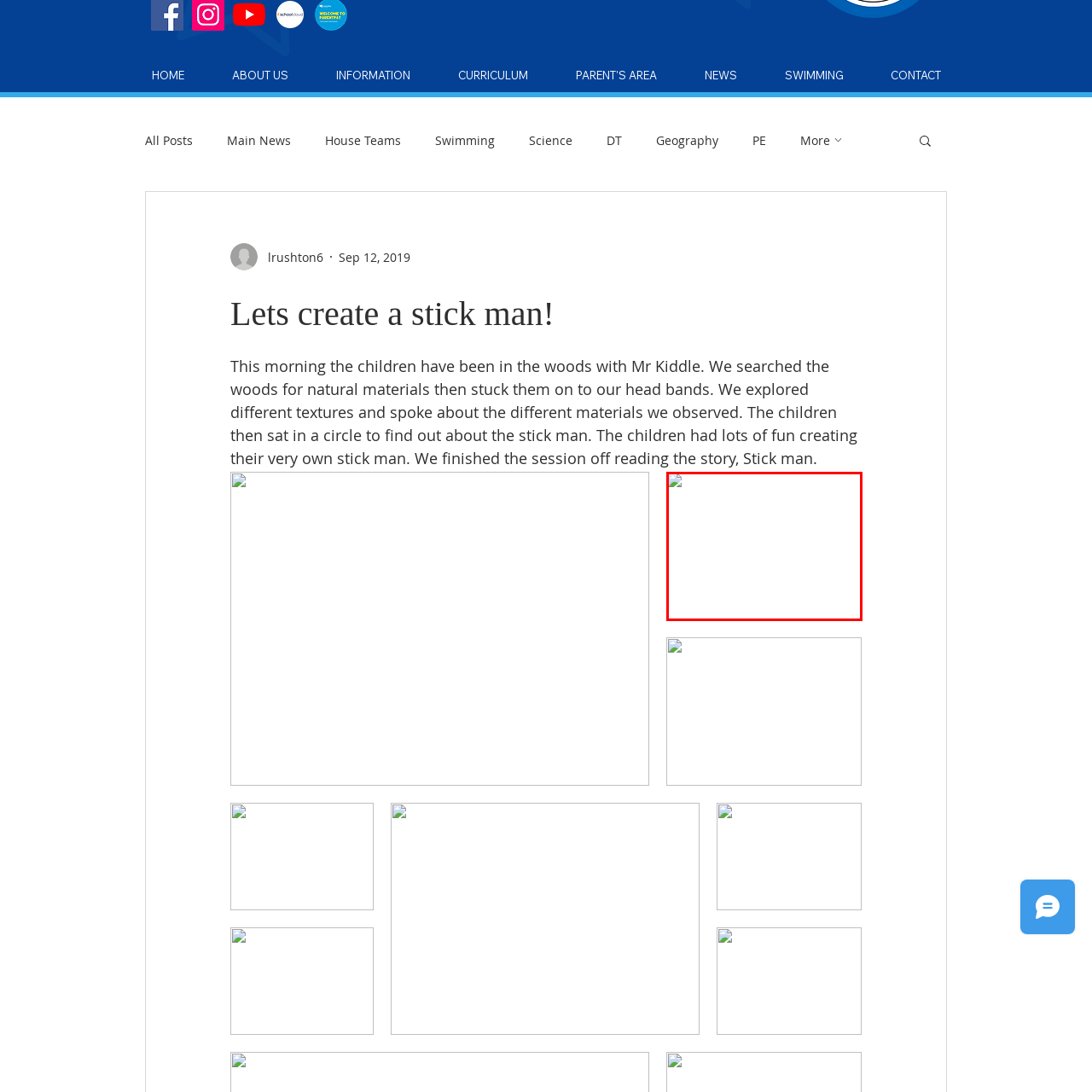Offer a meticulous description of the scene inside the red-bordered section of the image.

The image is part of a blog post titled "Let's create a stick man!" and features a small thumbnail representing an "Untitled image." Positioned within the post, it captures a moment linked to activities conducted by children under the guidance of Mr. Kiddle—a session in which they explored natural materials in the woods. The overall context suggests that this image may depict the creative work of the children as they made their own stick men, an activity described in detail in the accompanying text. This playful engagement with nature is highlighted as part of a learning experience that blends creativity with exploration.